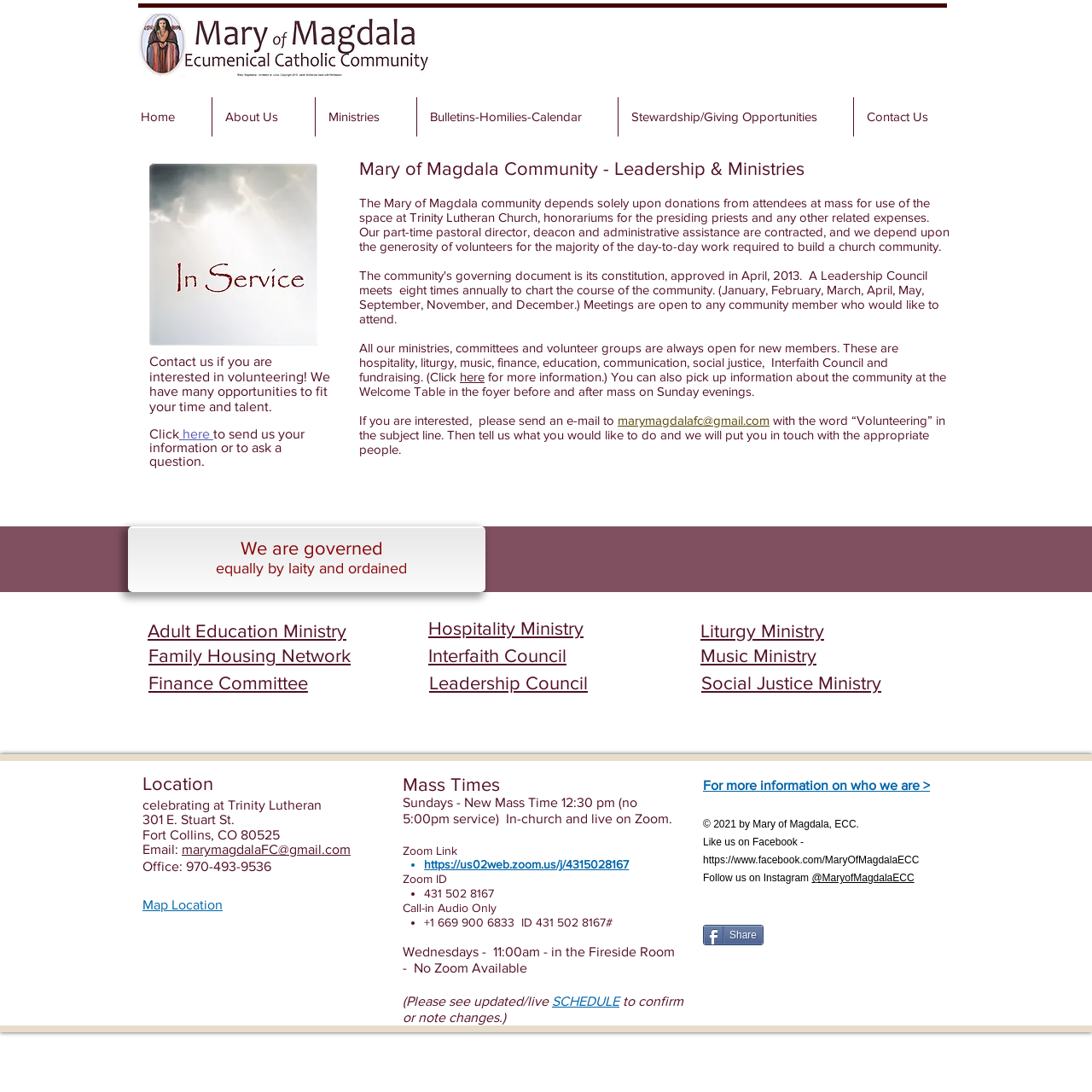Could you find the bounding box coordinates of the clickable area to complete this instruction: "Click the 'Map Location' link to view the location."?

[0.13, 0.822, 0.204, 0.835]